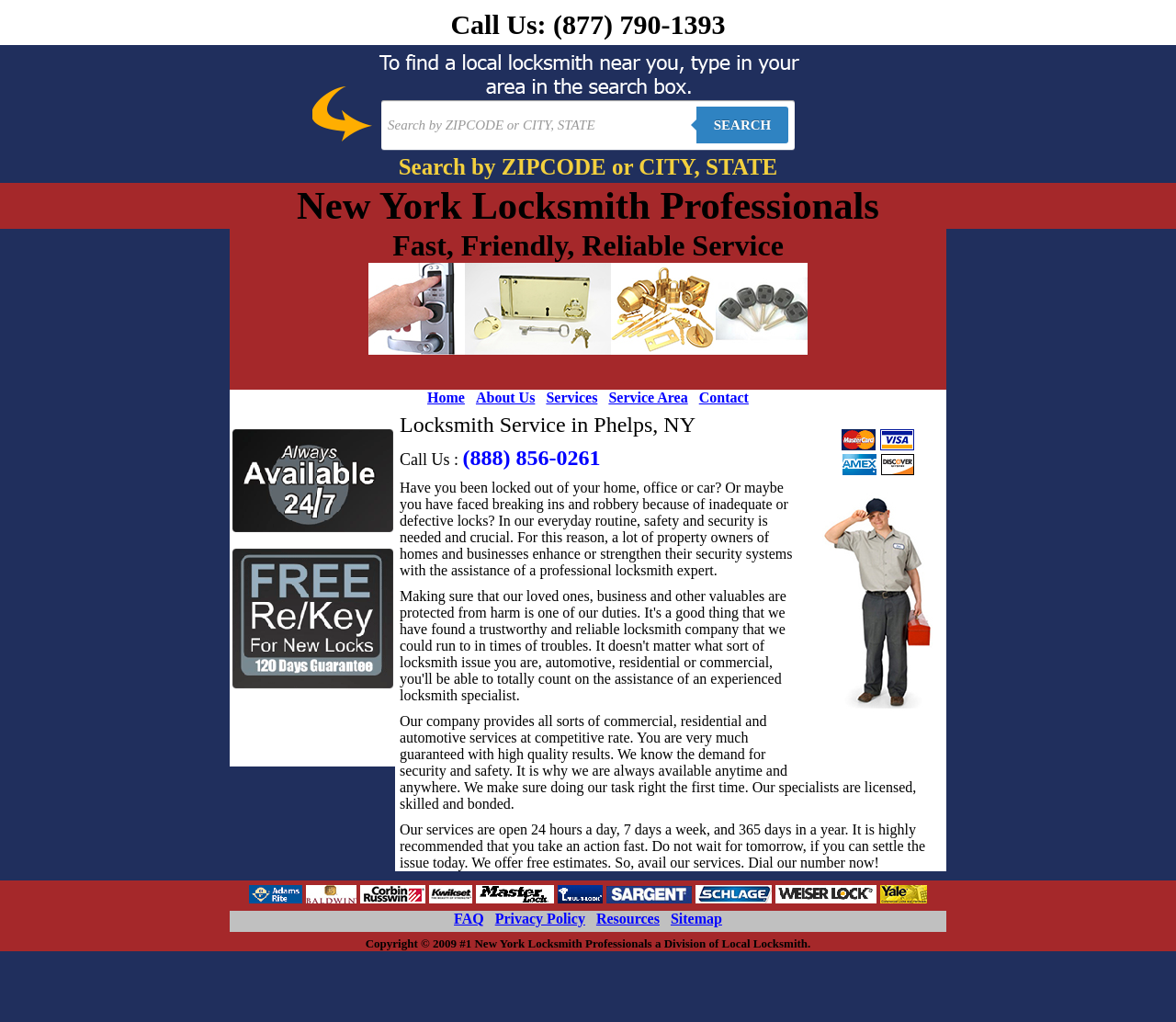Identify the bounding box coordinates for the UI element mentioned here: "Service Area". Provide the coordinates as four float values between 0 and 1, i.e., [left, top, right, bottom].

[0.517, 0.381, 0.585, 0.397]